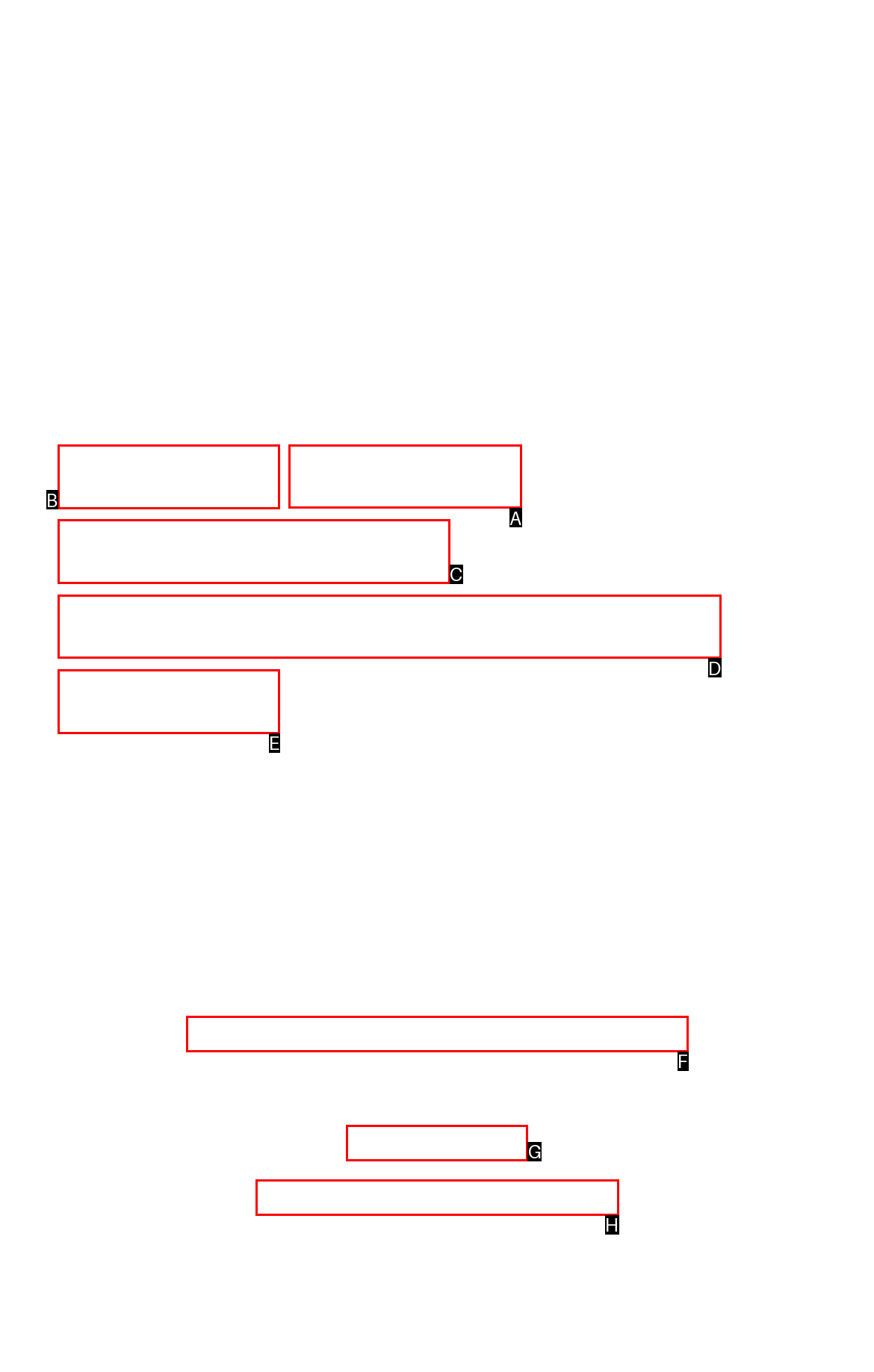Tell me which option I should click to complete the following task: Filter news content Answer with the option's letter from the given choices directly.

B